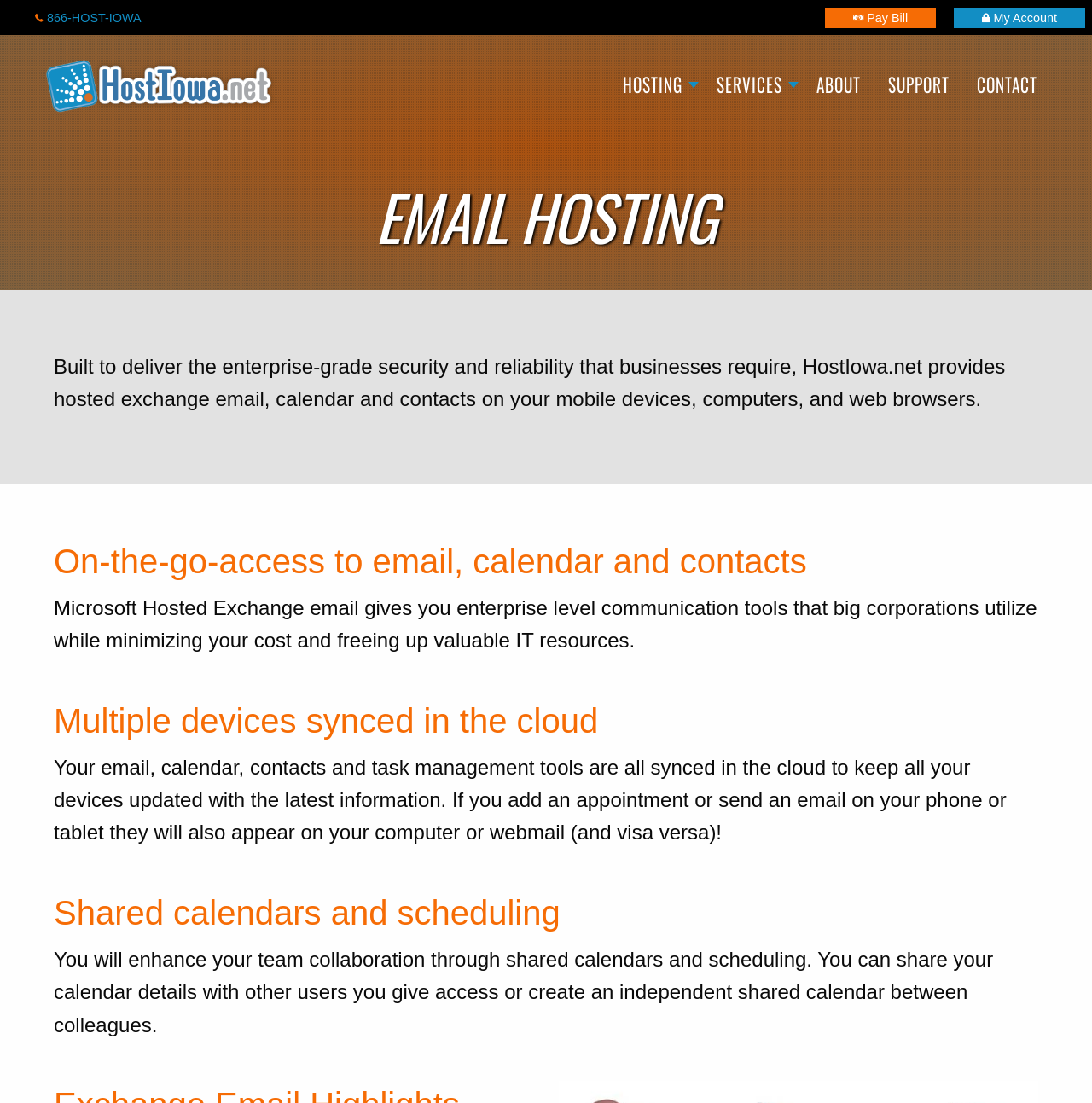Give a detailed account of the webpage, highlighting key information.

The webpage is about HostIowa.net, a provider of hosted exchange email, calendar, and contacts. At the top, there is a header section with three links: "866-HOST-IOWA", "Pay Bill", and "My Account". Below the header, there is a navigation menu with five menu items: "Hosting", "Services", "ABOUT", "SUPPORT", and "CONTACT". Each menu item has a corresponding link.

On the left side of the page, there is a logo with the text "web hosting iowa, iowa web hosting, des moines web hosting company" and an image associated with it. 

The main content of the page is divided into four sections. The first section has a heading "EMAIL HOSTING" and a paragraph of text describing the enterprise-grade security and reliability of HostIowa.net's hosted exchange email, calendar, and contacts.

The second section has a heading "On-the-go-access to email, calendar and contacts" and a paragraph of text explaining the benefits of Microsoft Hosted Exchange email.

The third section has a heading "Multiple devices synced in the cloud" and a paragraph of text describing how email, calendar, contacts, and task management tools are synced in the cloud across multiple devices.

The fourth section has a heading "Shared calendars and scheduling" and a paragraph of text explaining how shared calendars and scheduling can enhance team collaboration.